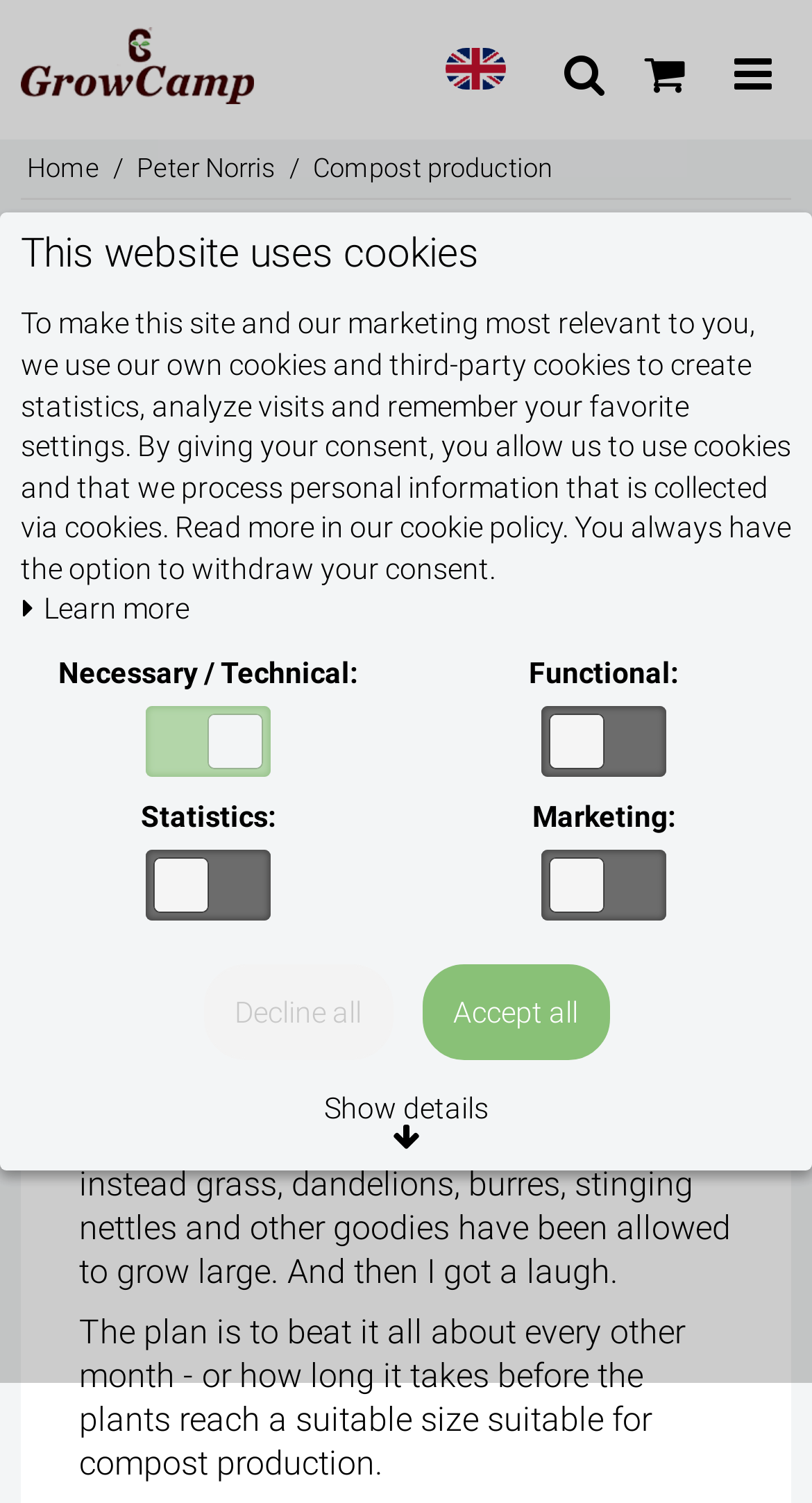Please determine the bounding box coordinates for the UI element described as: "Decline all".

[0.25, 0.641, 0.483, 0.705]